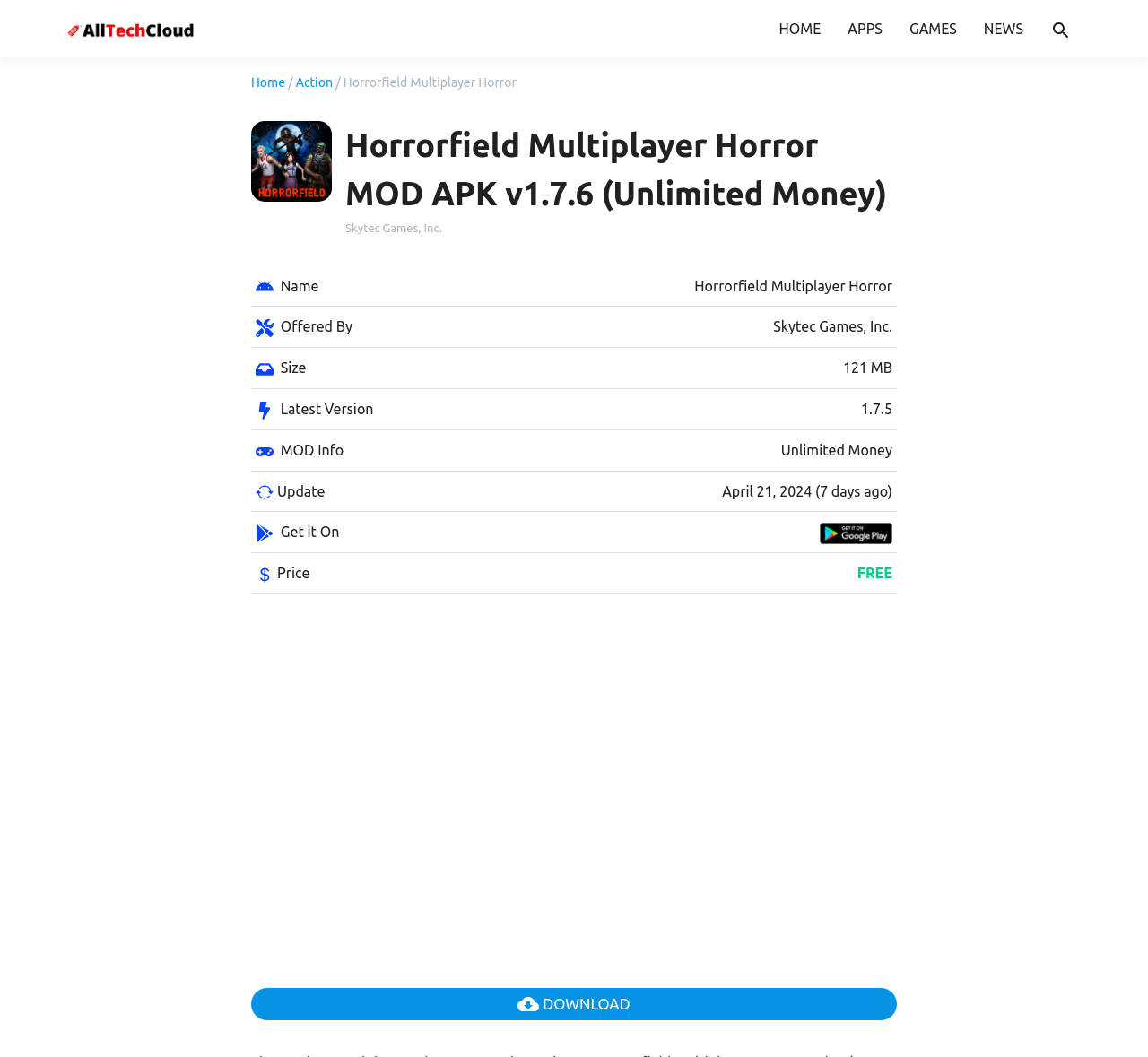Please provide a comprehensive answer to the question below using the information from the image: Who is the developer of the game?

The developer of the game can be found in the table on the webpage, which lists the details of the game. The 'Offered By' row in the table specifies the developer as 'Skytec Games, Inc.'.